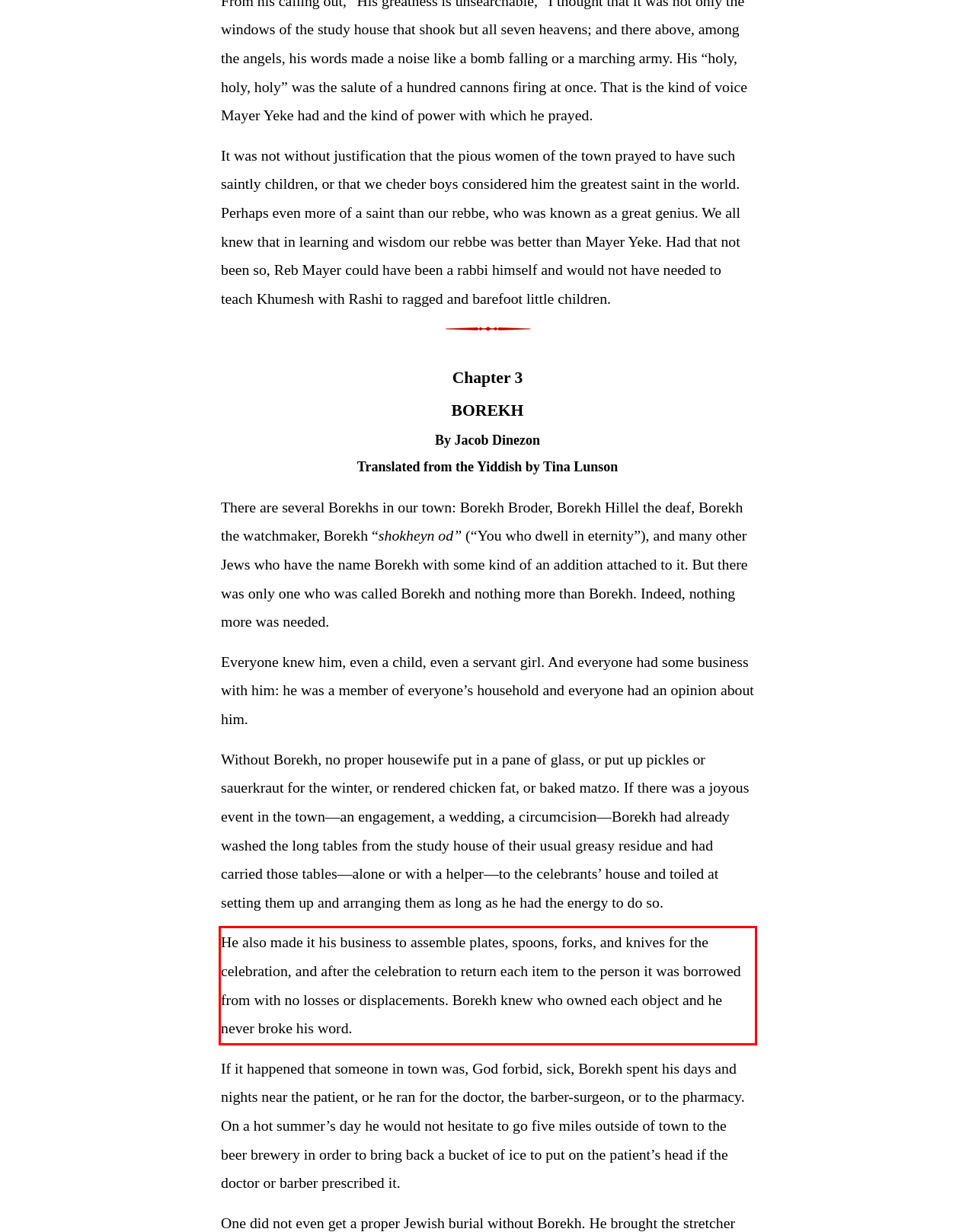Identify and extract the text within the red rectangle in the screenshot of the webpage.

He also made it his business to assemble plates, spoons, forks, and knives for the celebration, and after the celebration to return each item to the person it was borrowed from with no losses or displacements. Borekh knew who owned each object and he never broke his word.